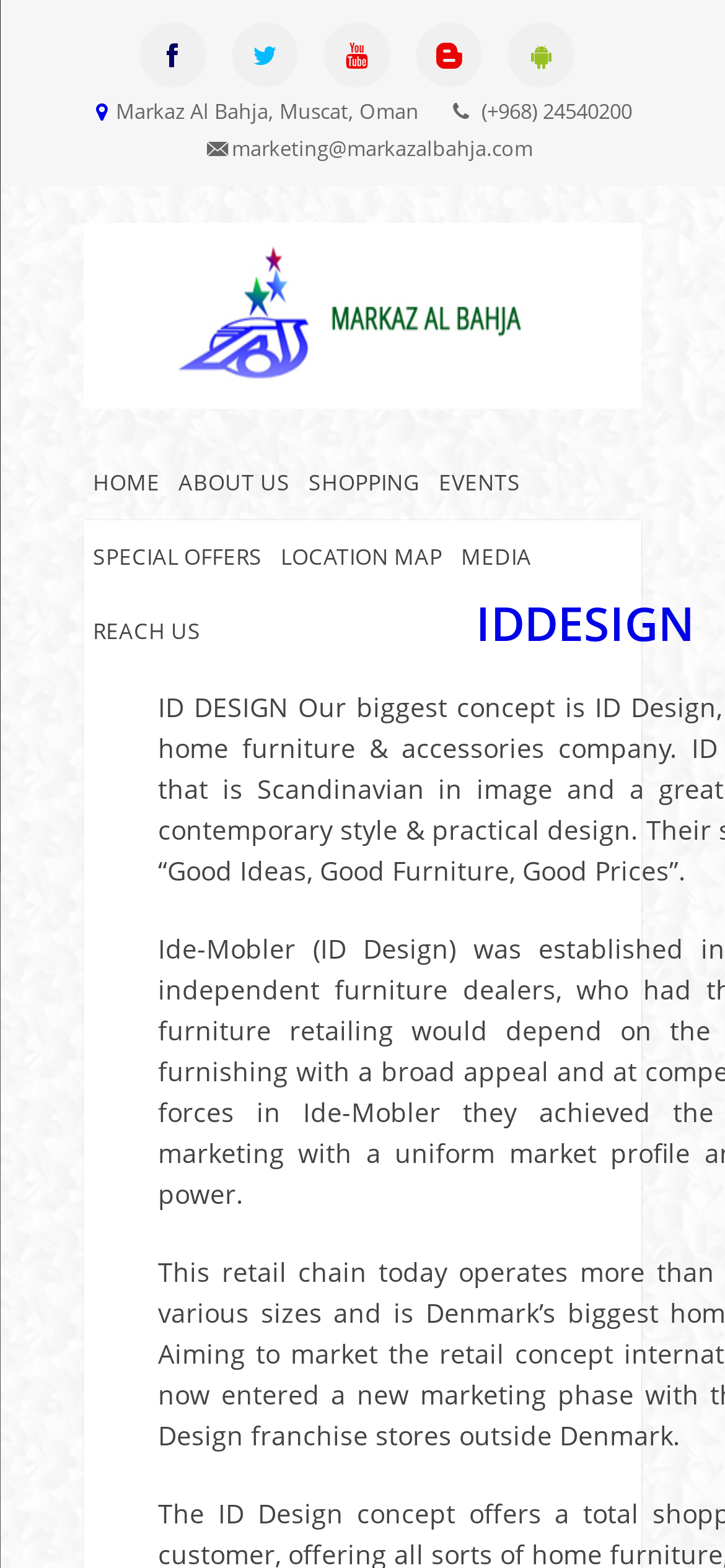How many social media links are available? Examine the screenshot and reply using just one word or a brief phrase.

5